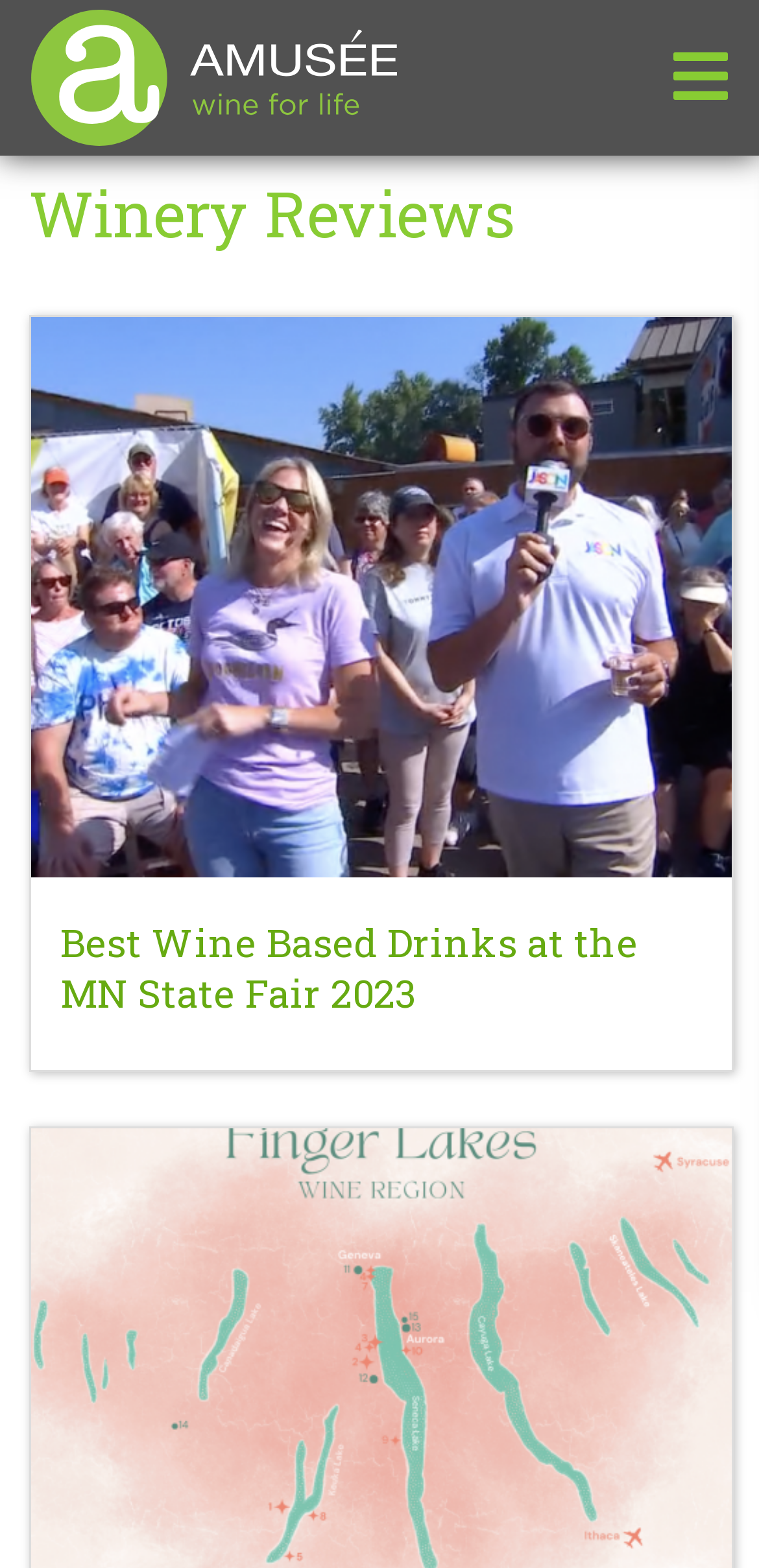Elaborate on the different components and information displayed on the webpage.

The webpage is titled "Winery Reviews Archives - Amusée" and appears to be an archive of winery reviews. At the top left of the page, there is a link, and at the top right, there is an icon represented by a Unicode character. Below these elements, there is a header section that spans the width of the page, containing the title "Winery Reviews". 

Below the header, the main content of the page is an article that occupies the majority of the page. Within this article, there is a link to a specific review titled "Best Wine Based Drinks at the MN State Fair 2023", which is positioned near the top of the article. This link is accompanied by a header section that contains the same title, positioned slightly below and to the right of the link.